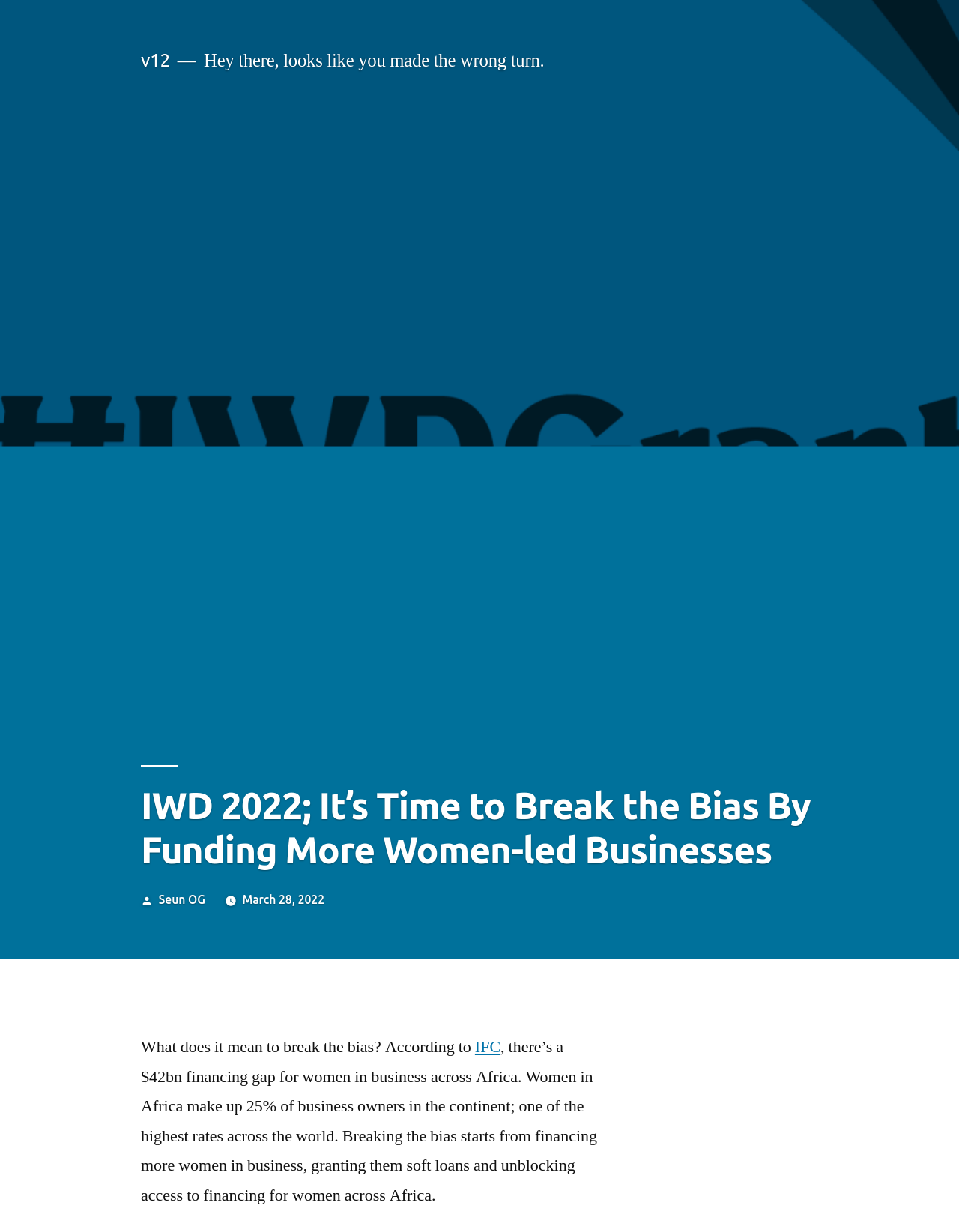Please study the image and answer the question comprehensively:
What is the name of the author of this post?

I found the answer by looking at the 'Posted by' section, which is located below the main heading. The text 'Posted by' is followed by a link with the text 'Seun OG', which indicates the author's name.